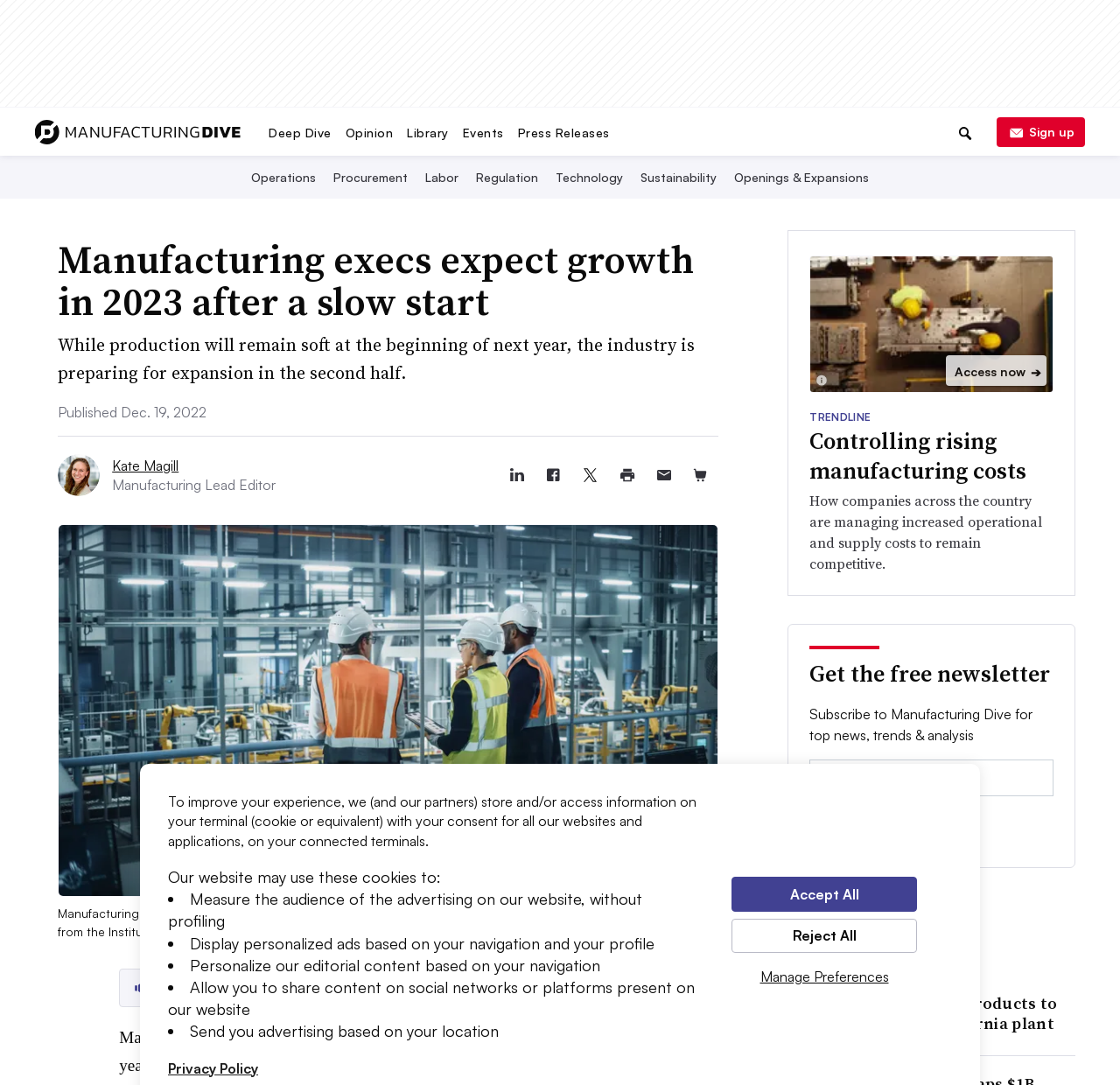Use the details in the image to answer the question thoroughly: 
What is the purpose of the 'Get the free newsletter' section?

The purpose of the 'Get the free newsletter' section can be determined by reading the text 'Subscribe to Manufacturing Dive for top news, trends & analysis', which indicates that the section is intended for users to subscribe to the Manufacturing Dive newsletter.